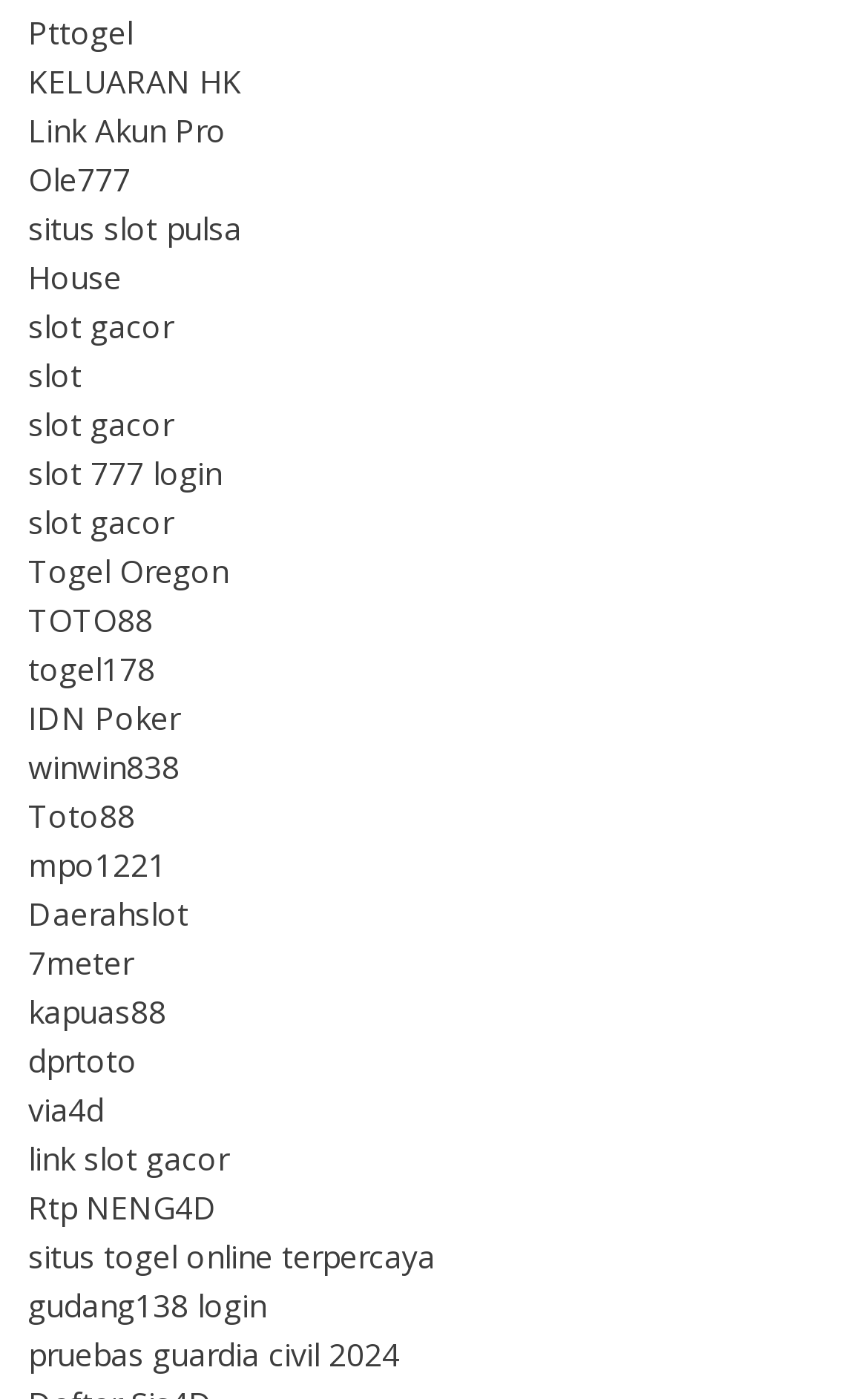What is the link that is closest to the top of the webpage?
Please give a detailed and elaborate answer to the question based on the image.

By examining the y1 coordinates of all the links, I found that the link that is closest to the top of the webpage is 'Pttogel' with a bounding box coordinate of [0.033, 0.007, 0.153, 0.037].